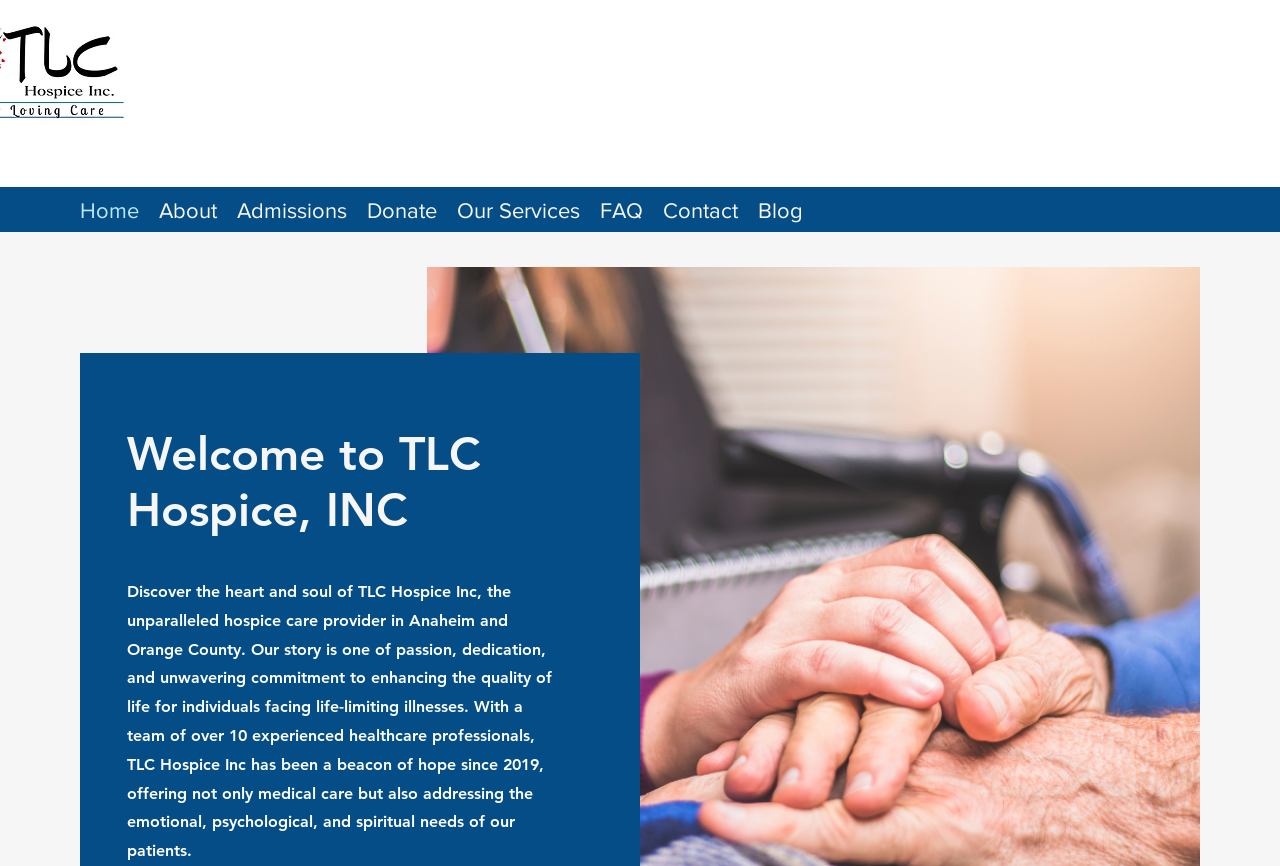What year was TLC Hospice Inc established?
Use the image to give a comprehensive and detailed response to the question.

I found the answer by reading the StaticText element which mentions that TLC Hospice Inc has been a beacon of hope since 2019.